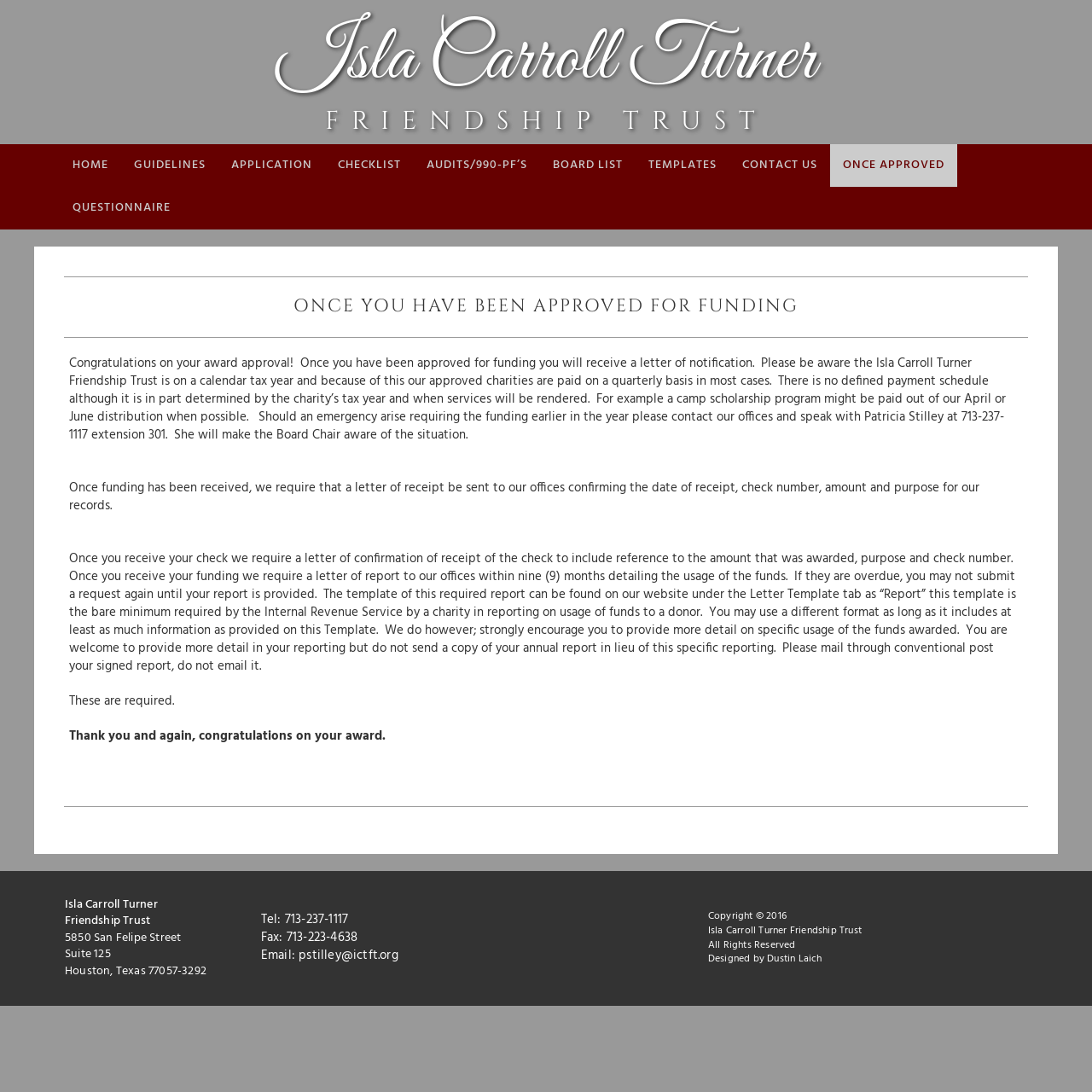How often are approved charities paid?
Look at the image and respond with a one-word or short phrase answer.

Quarterly